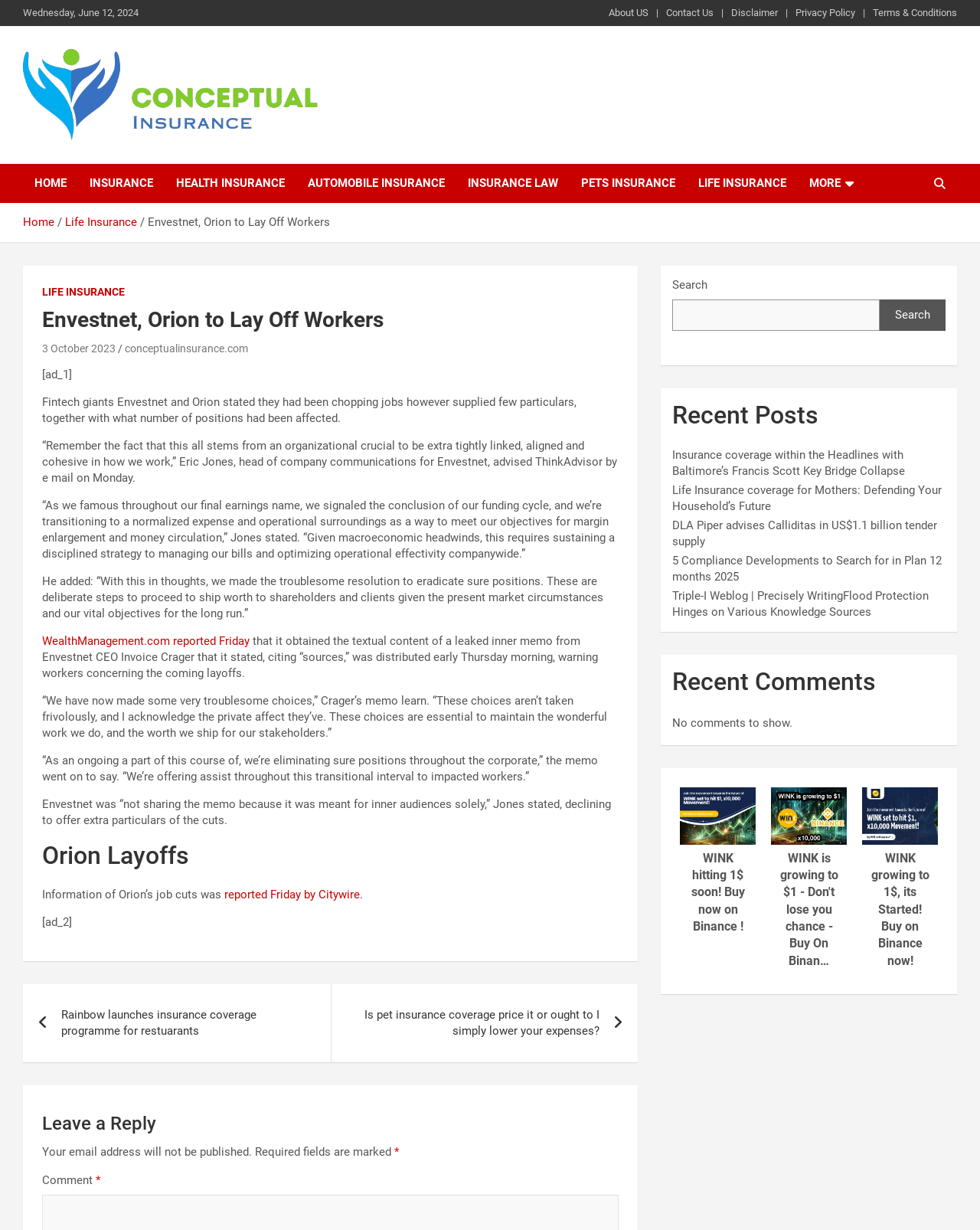What is the name of the CEO of Envestnet?
Based on the screenshot, respond with a single word or phrase.

Bill Crager